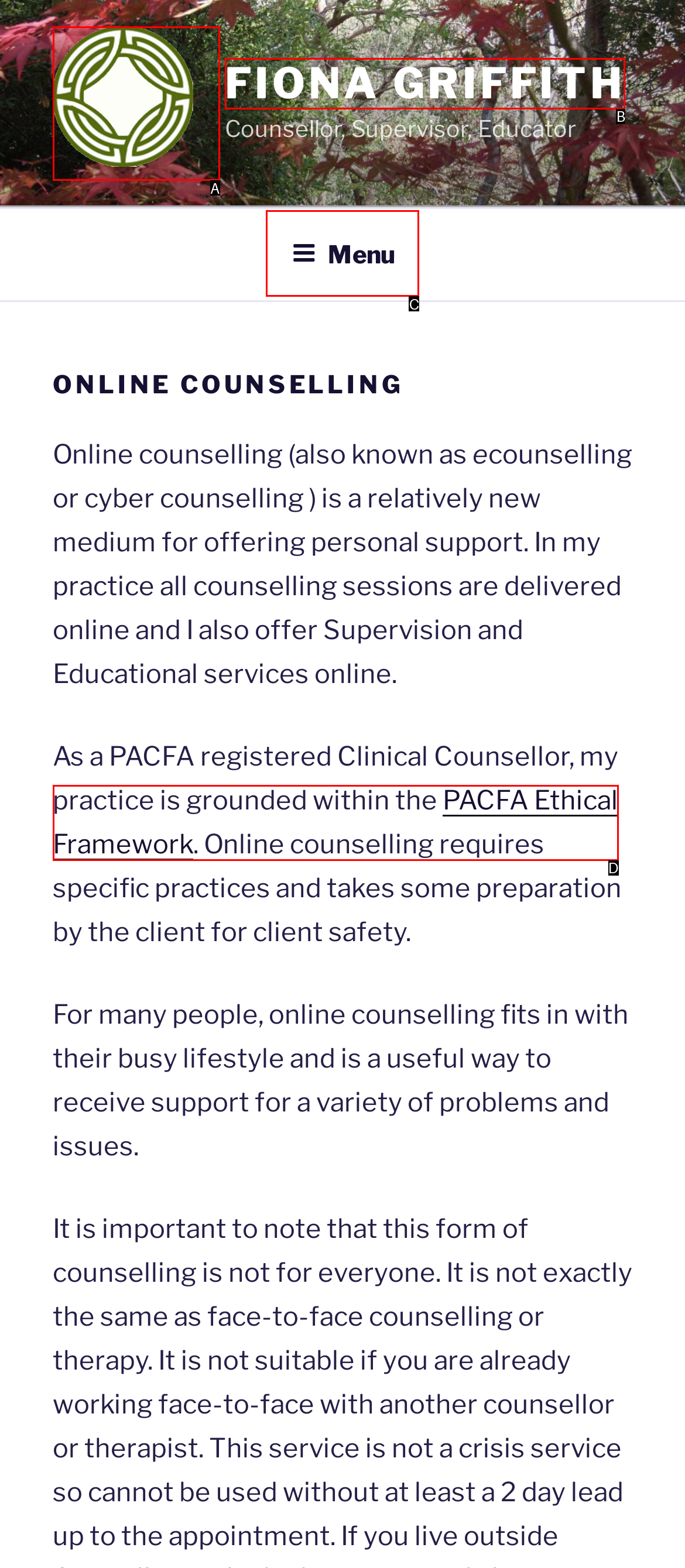Match the HTML element to the description: parent_node: FIONA GRIFFITH. Answer with the letter of the correct option from the provided choices.

A